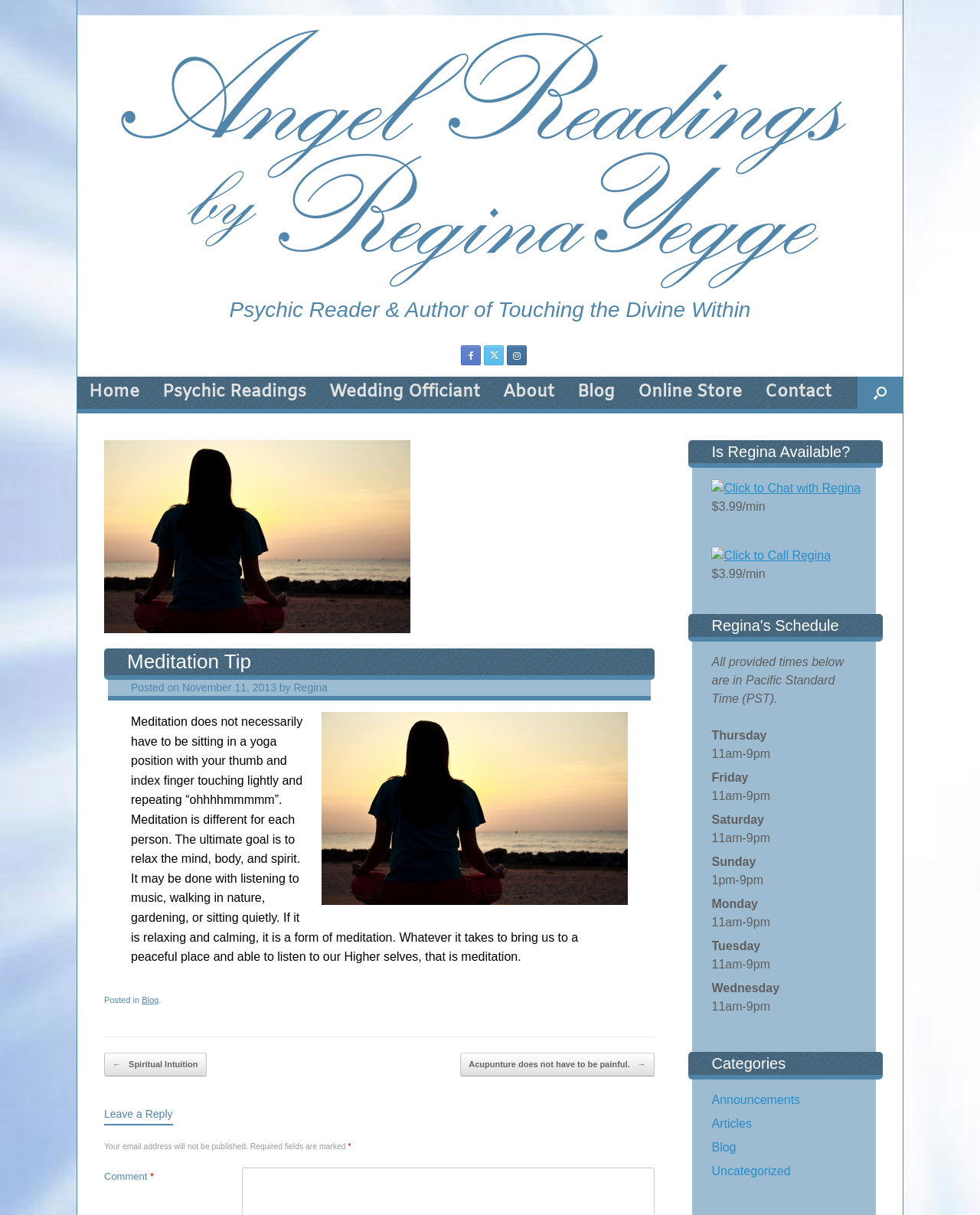Using the image as a reference, answer the following question in as much detail as possible:
What is the name of the psychic reader and author?

I found the answer by looking at the logo and the text next to it, which says 'Psychic Reader & Author of Touching the Divine Within'.